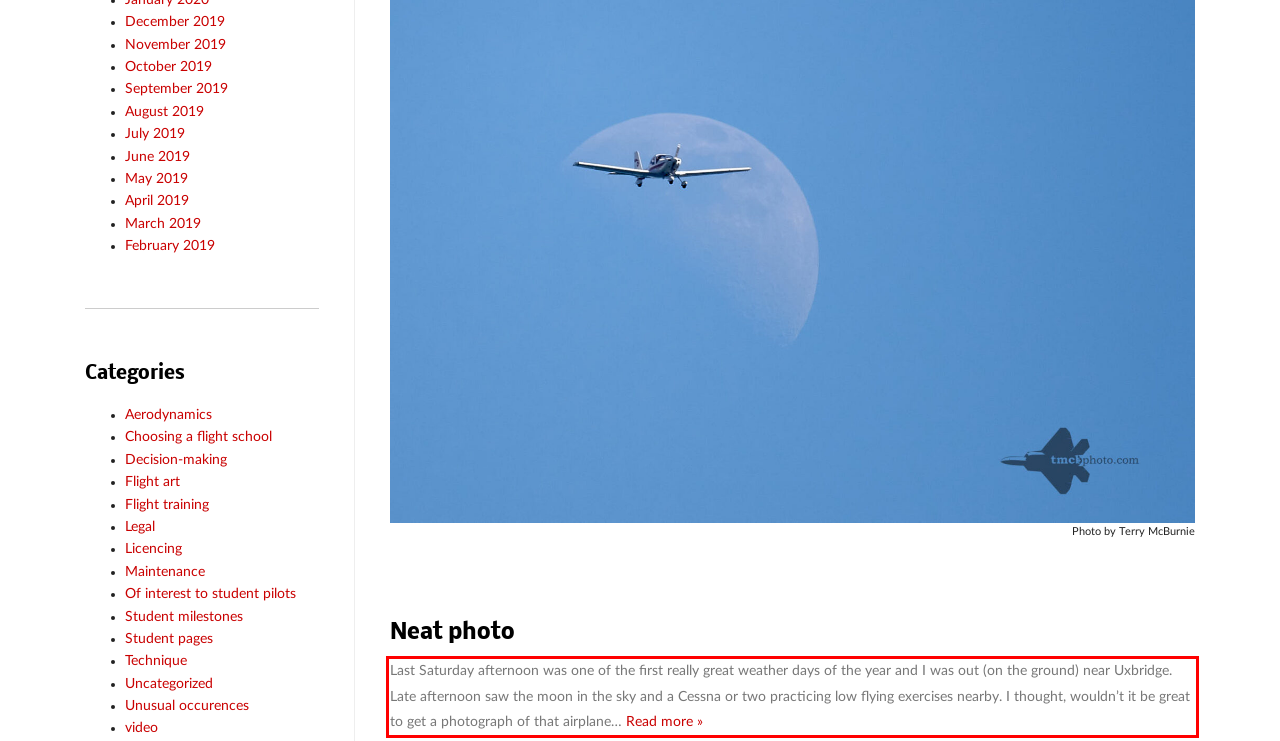Please use OCR to extract the text content from the red bounding box in the provided webpage screenshot.

Last Saturday afternoon was one of the first really great weather days of the year and I was out (on the ground) near Uxbridge. Late afternoon saw the moon in the sky and a Cessna or two practicing low flying exercises nearby. I thought, wouldn’t it be great to get a photograph of that airplane… Read more »